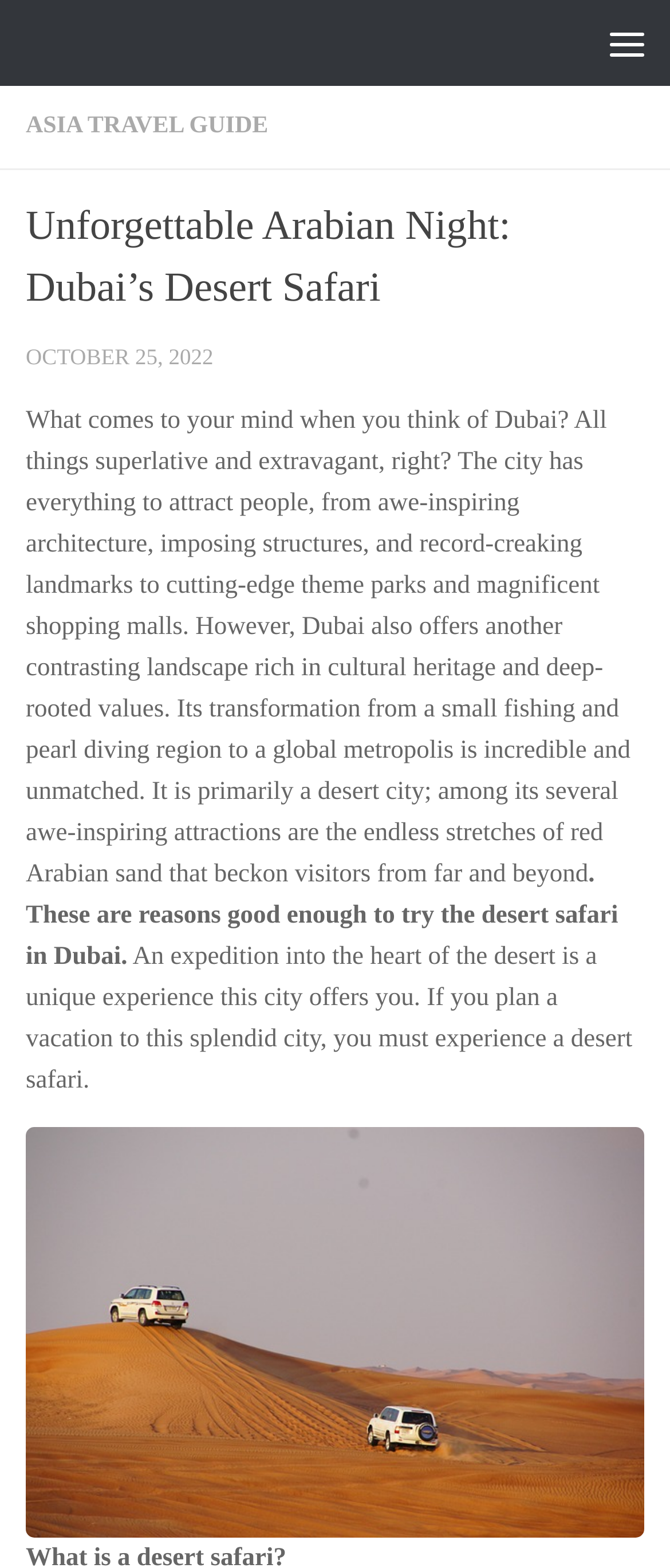Give a one-word or short-phrase answer to the following question: 
What attracts people to Dubai?

Awe-inspiring architecture and landmarks